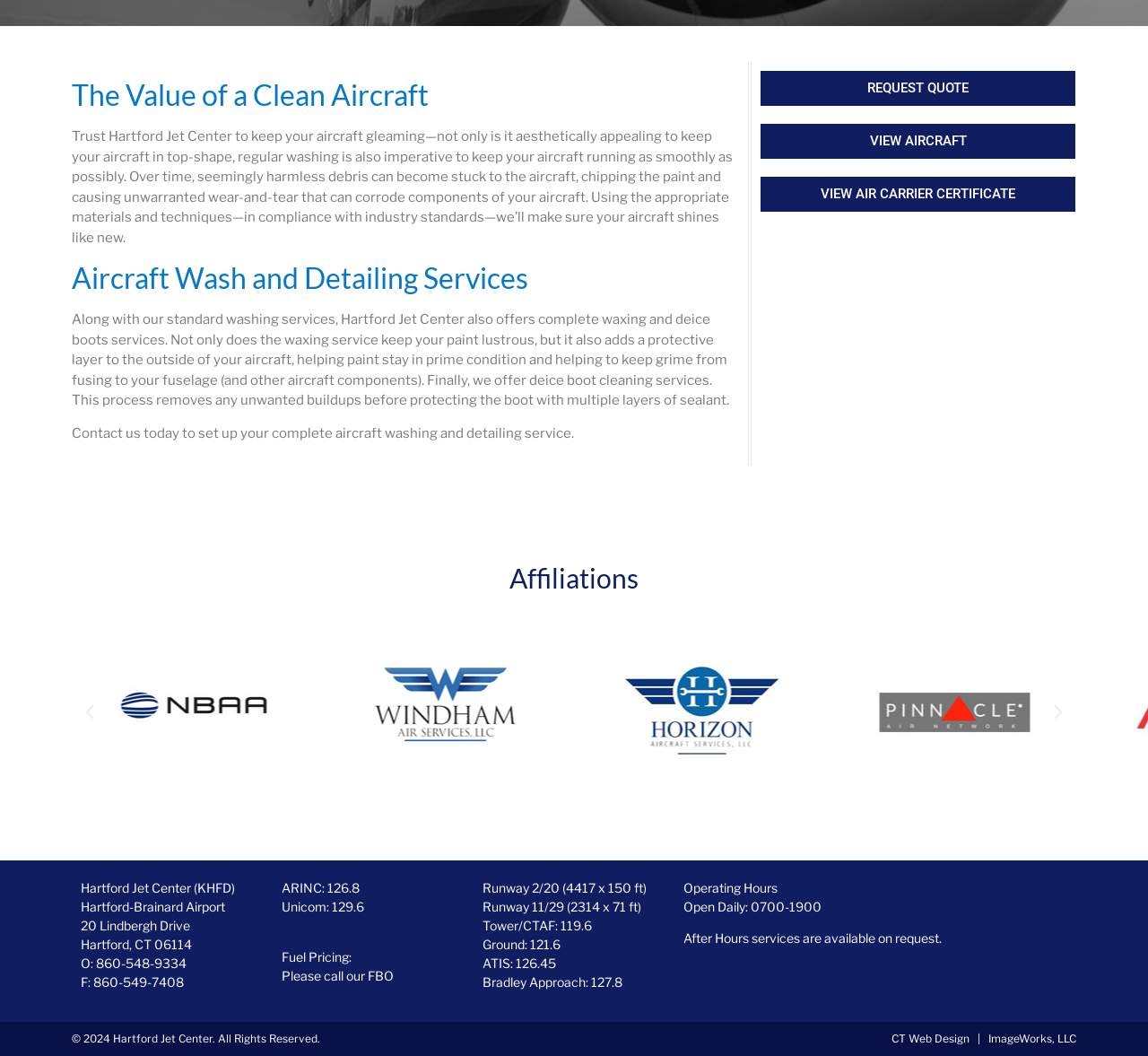Please determine the bounding box coordinates for the UI element described here. Use the format (top-left x, top-left y, bottom-right x, bottom-right y) with values bounded between 0 and 1: VIEW AIR CARRIER CERTIFICATE

[0.662, 0.167, 0.937, 0.201]